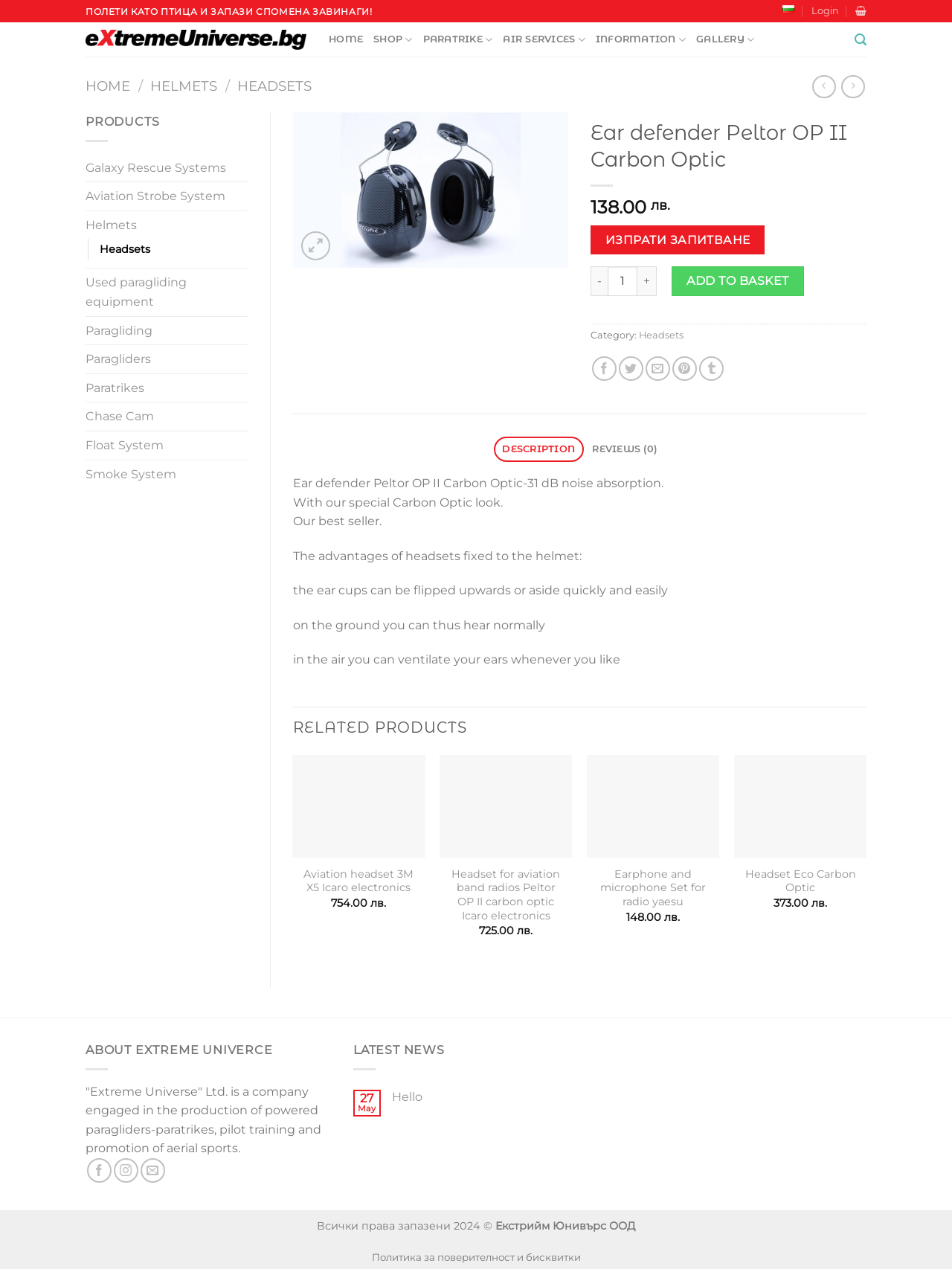What is the name of the ear defender?
Look at the image and respond with a one-word or short-phrase answer.

Peltor OP II Carbon Optic